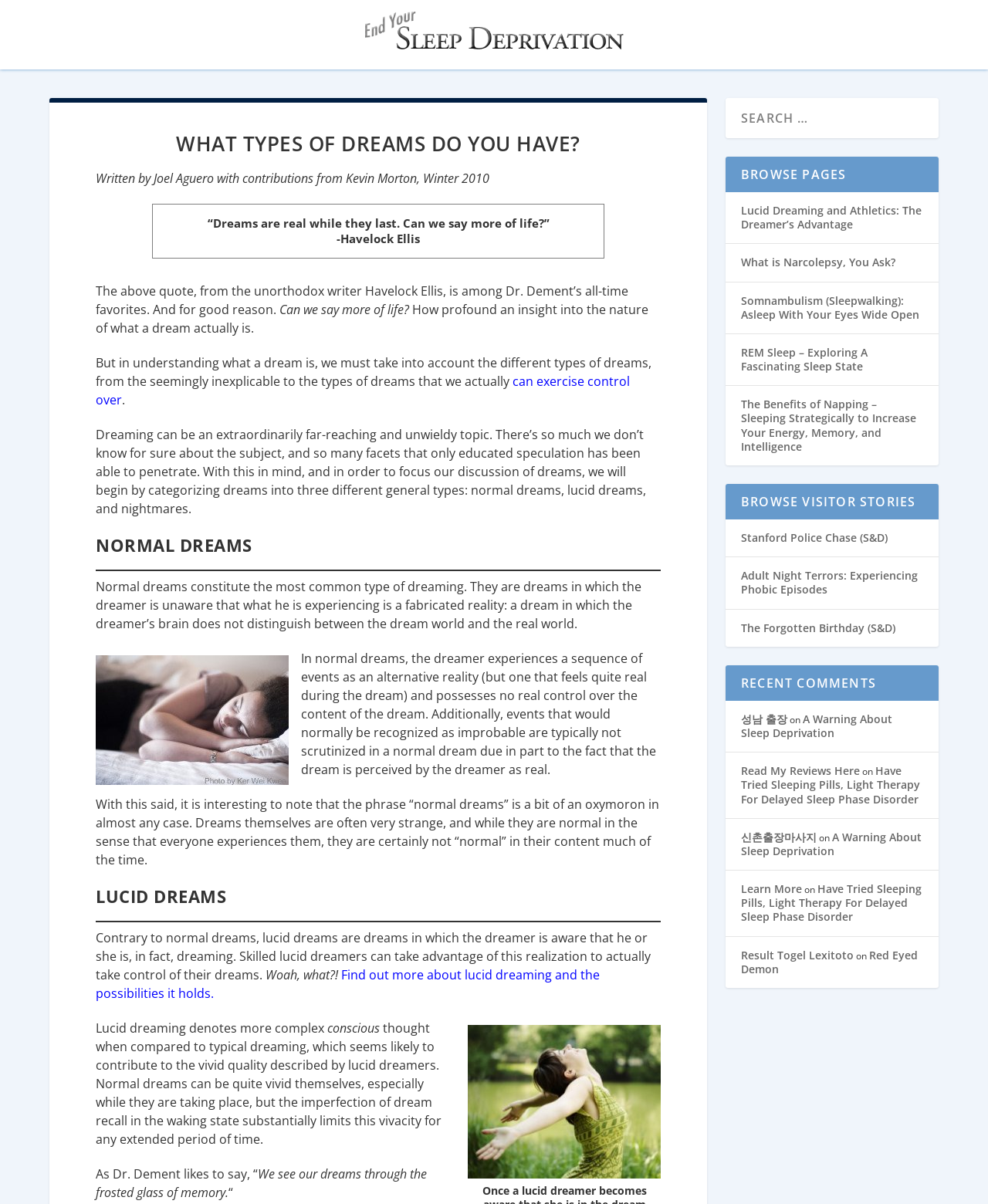Provide the bounding box coordinates in the format (top-left x, top-left y, bottom-right x, bottom-right y). All values are floating point numbers between 0 and 1. Determine the bounding box coordinate of the UI element described as: Read My Reviews Here

[0.75, 0.634, 0.87, 0.646]